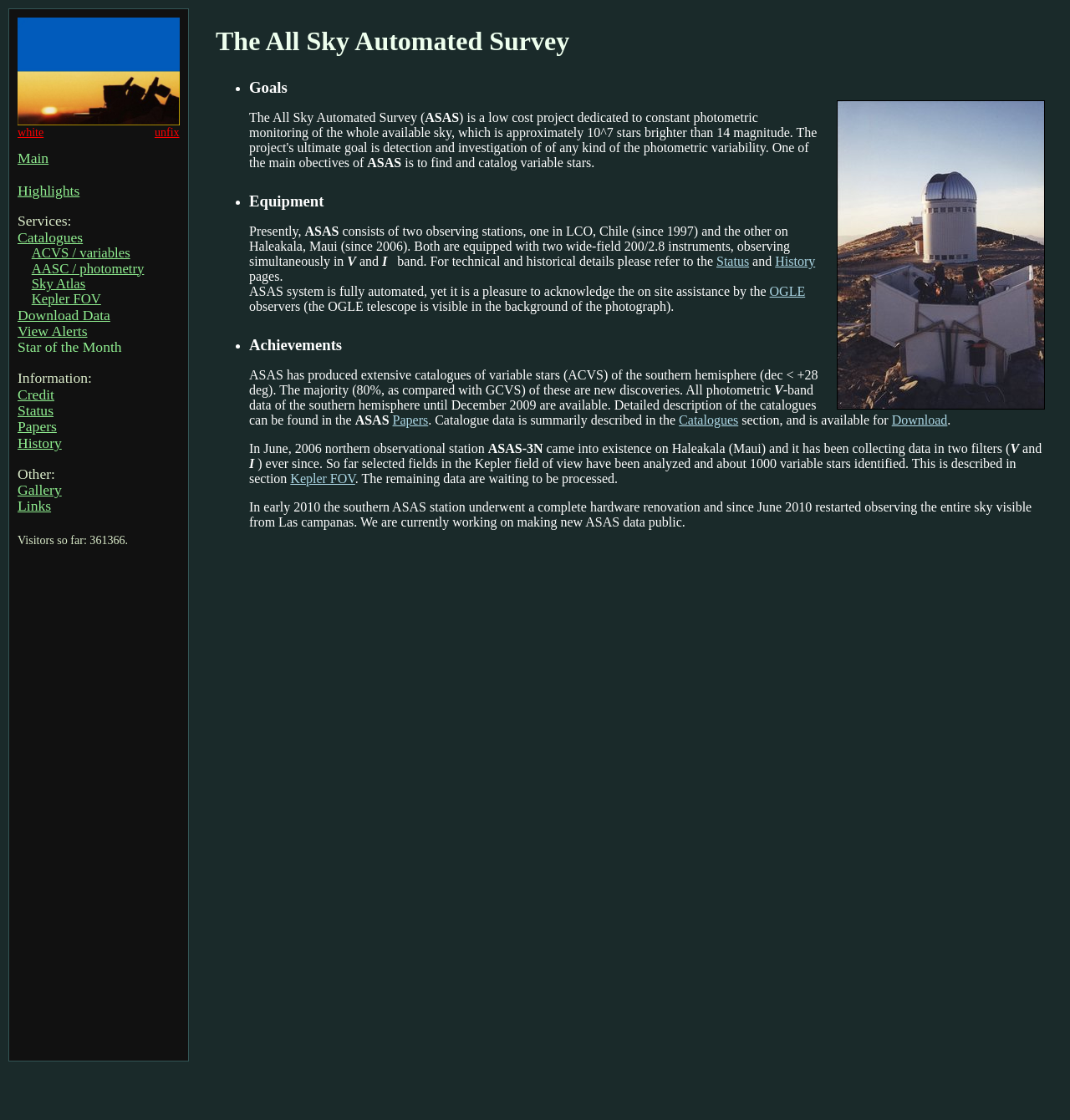What is the purpose of the All Sky Automated Survey?
Please use the image to provide a one-word or short phrase answer.

to find and catalog variable stars